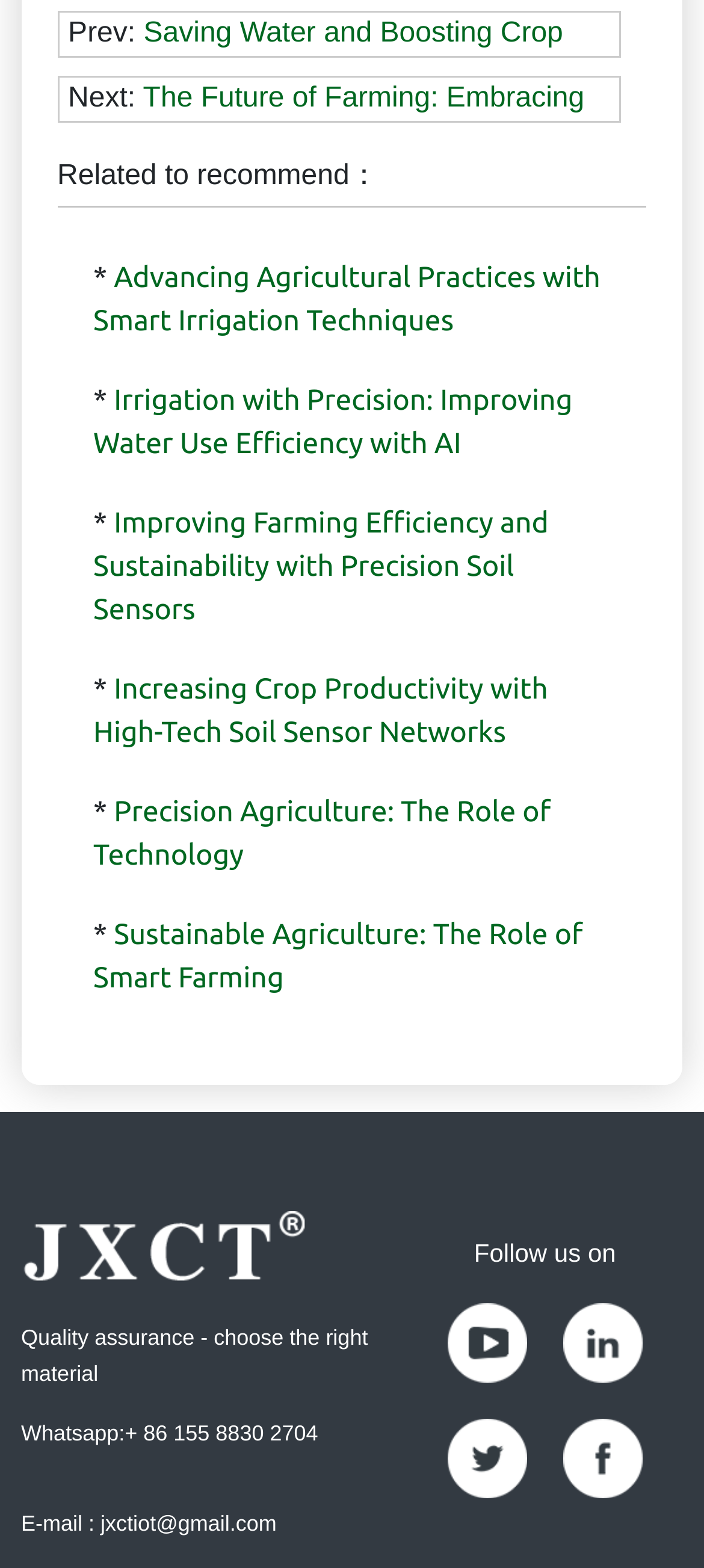Find the bounding box coordinates for the area you need to click to carry out the instruction: "Click on the link to read about sustainable agriculture and the role of smart farming". The coordinates should be four float numbers between 0 and 1, indicated as [left, top, right, bottom].

[0.133, 0.586, 0.828, 0.634]